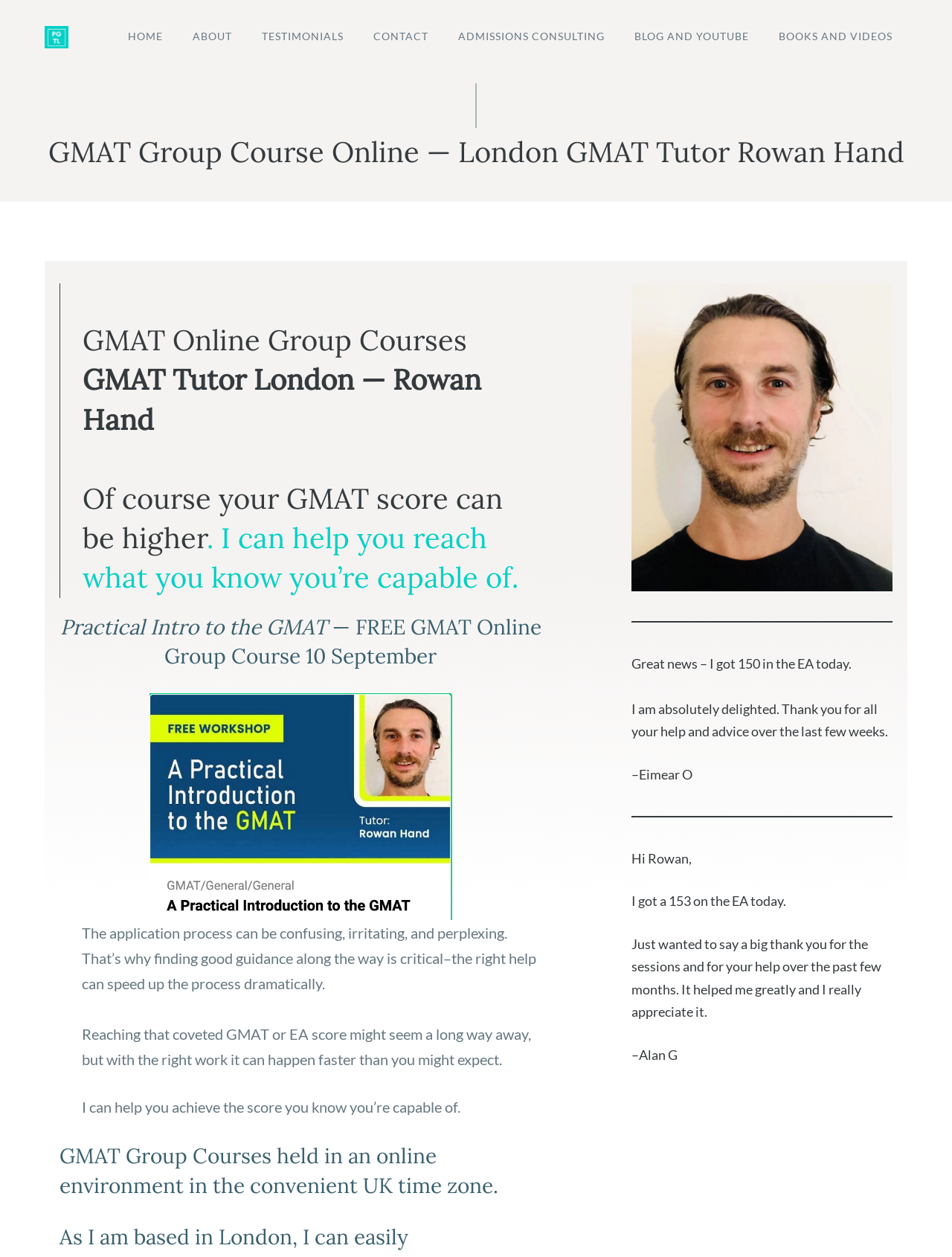Using the elements shown in the image, answer the question comprehensively: What is the format of the GMAT group courses?

The format of the GMAT group courses can be found in the heading 'GMAT Group Courses held in an online environment in the convenient UK time zone.' which is located below the main heading.